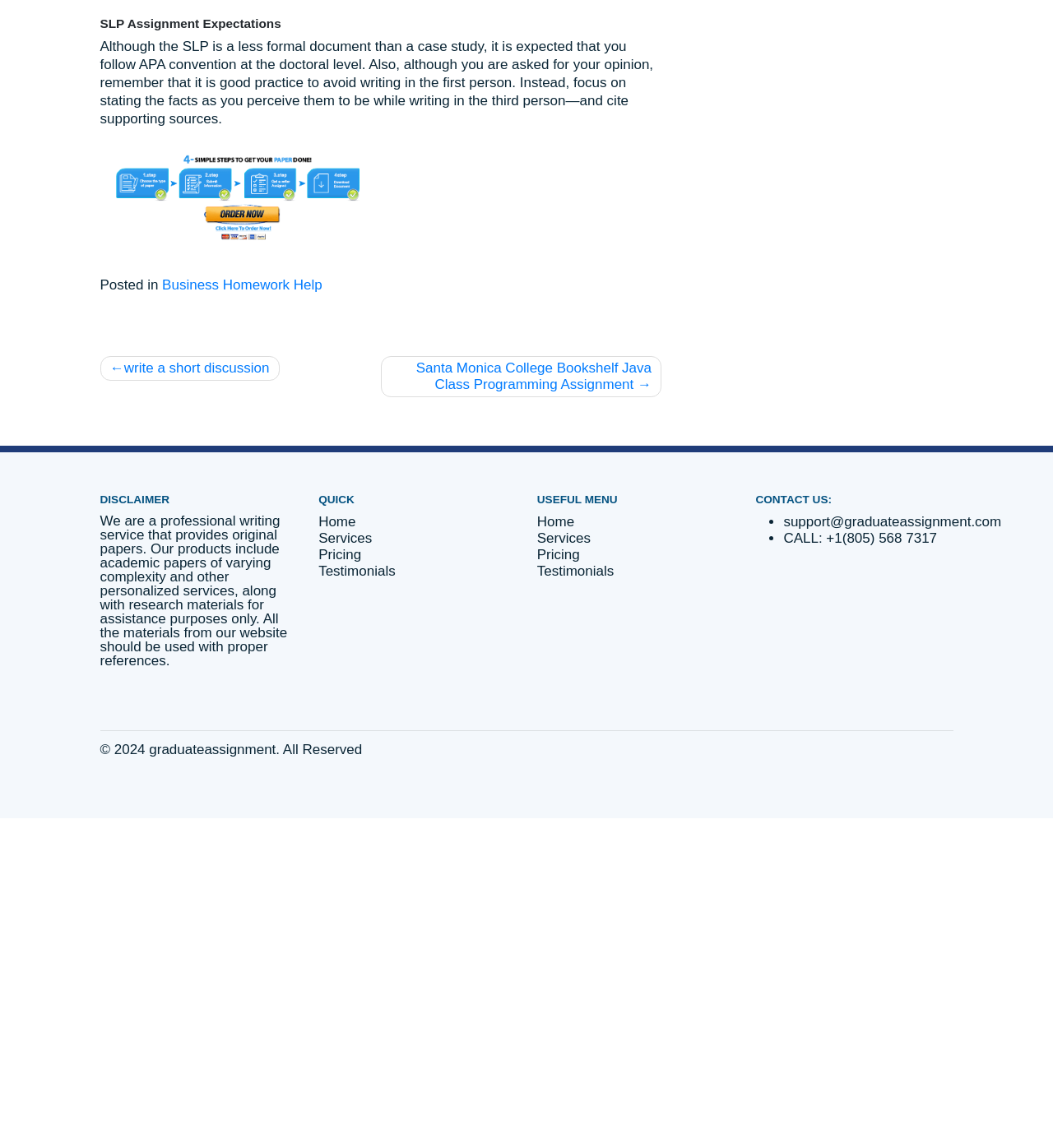Please identify the coordinates of the bounding box that should be clicked to fulfill this instruction: "Visit the 'Home' page".

None